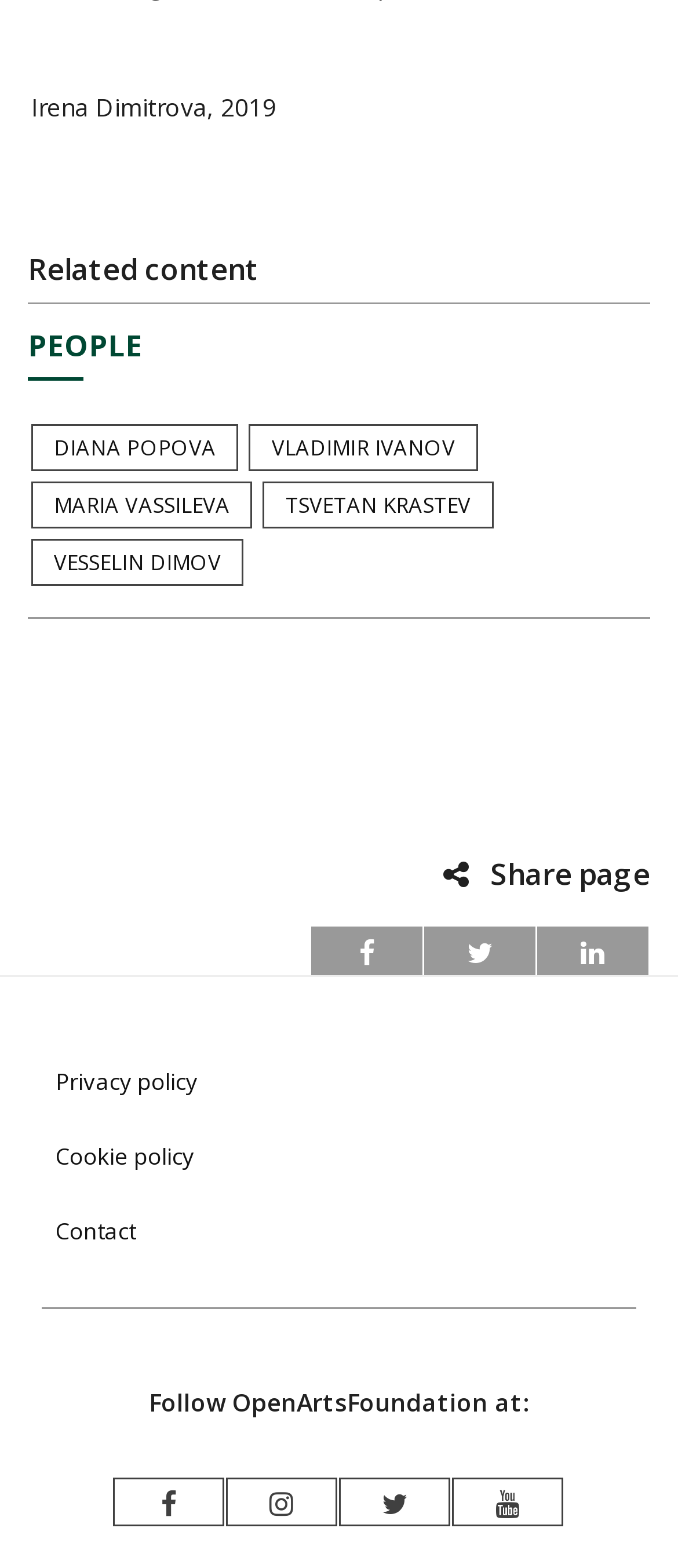Please specify the bounding box coordinates of the area that should be clicked to accomplish the following instruction: "View Diana Popova's profile". The coordinates should consist of four float numbers between 0 and 1, i.e., [left, top, right, bottom].

[0.046, 0.271, 0.352, 0.301]